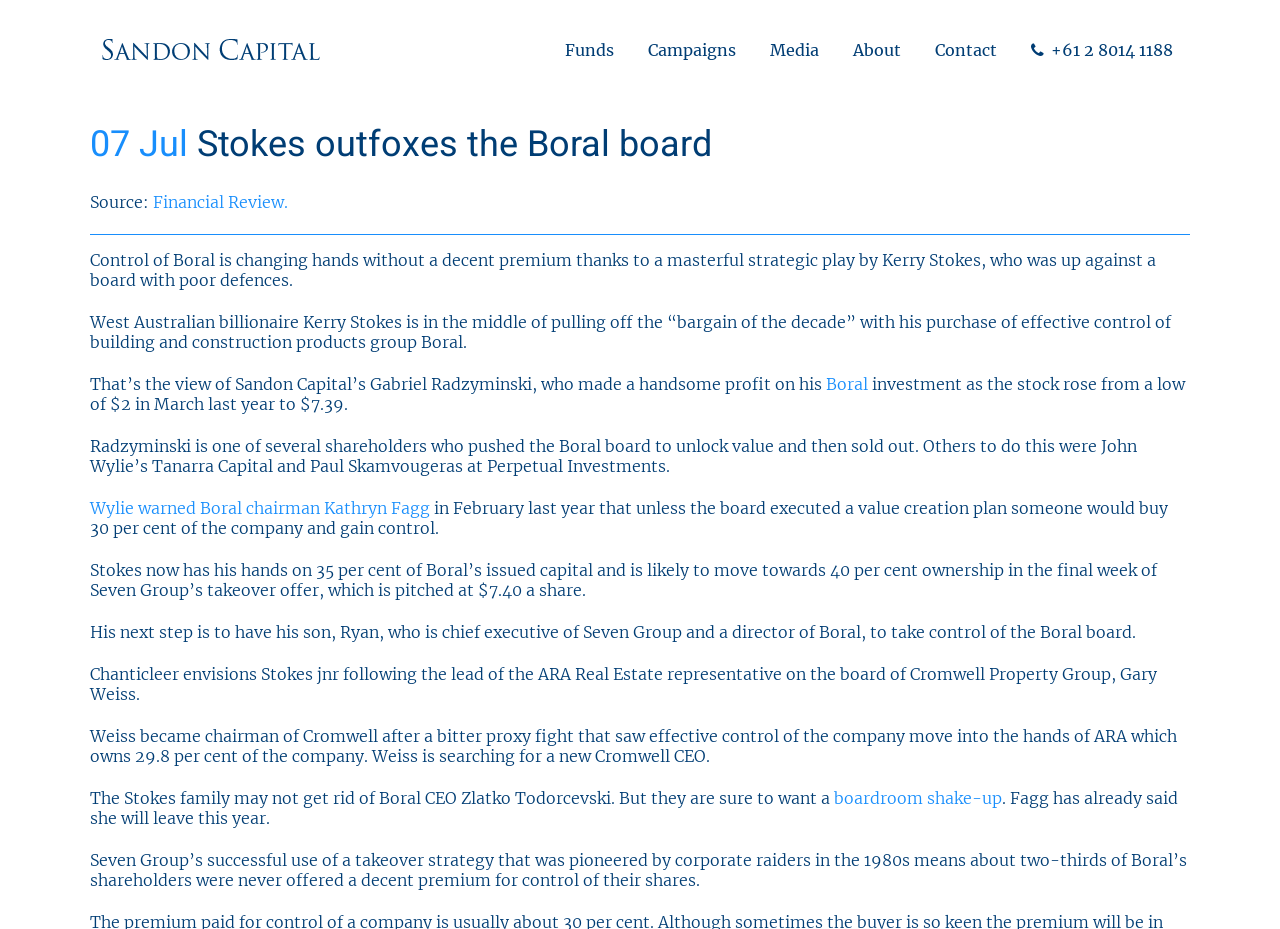Find the bounding box of the web element that fits this description: "alt="Let’s watch a few eco-films!"".

None